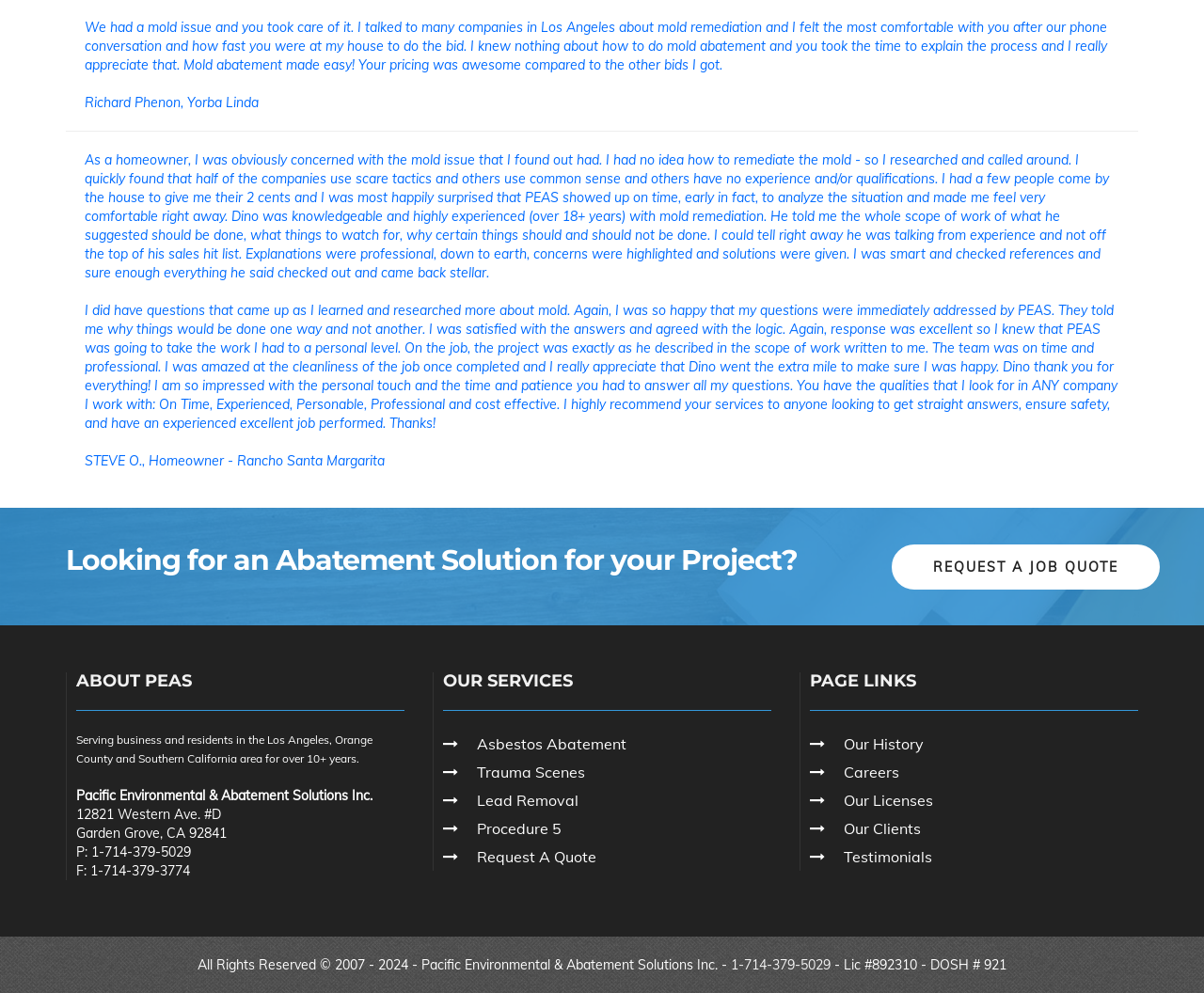Using the element description: "Asbestos Abatement", determine the bounding box coordinates. The coordinates should be in the format [left, top, right, bottom], with values between 0 and 1.

[0.396, 0.739, 0.52, 0.758]